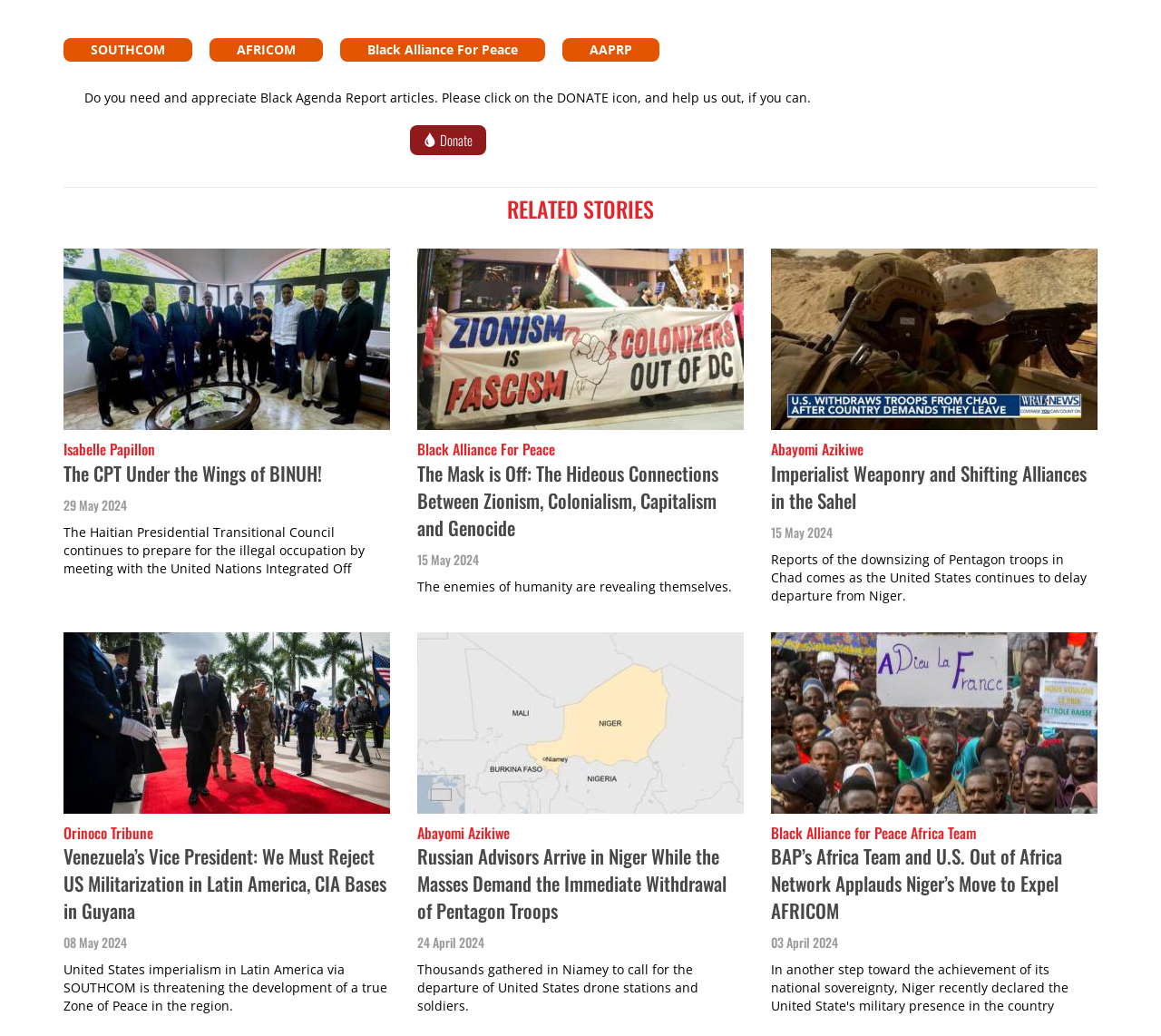Use a single word or phrase to answer the question: What is the name of the organization asking for donations?

Black Agenda Report